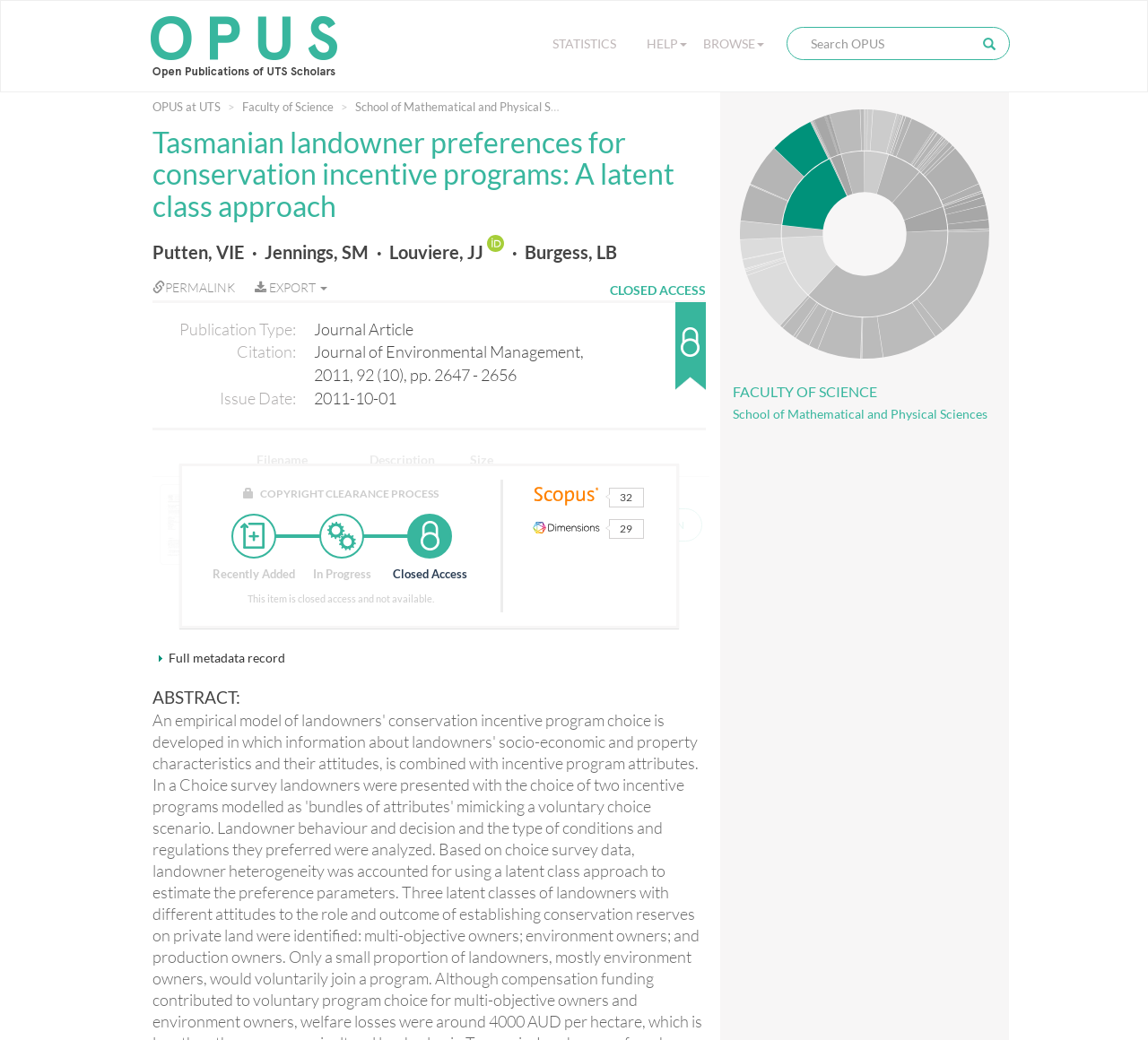Find the bounding box coordinates of the clickable area required to complete the following action: "Browse publications".

[0.605, 0.025, 0.673, 0.058]